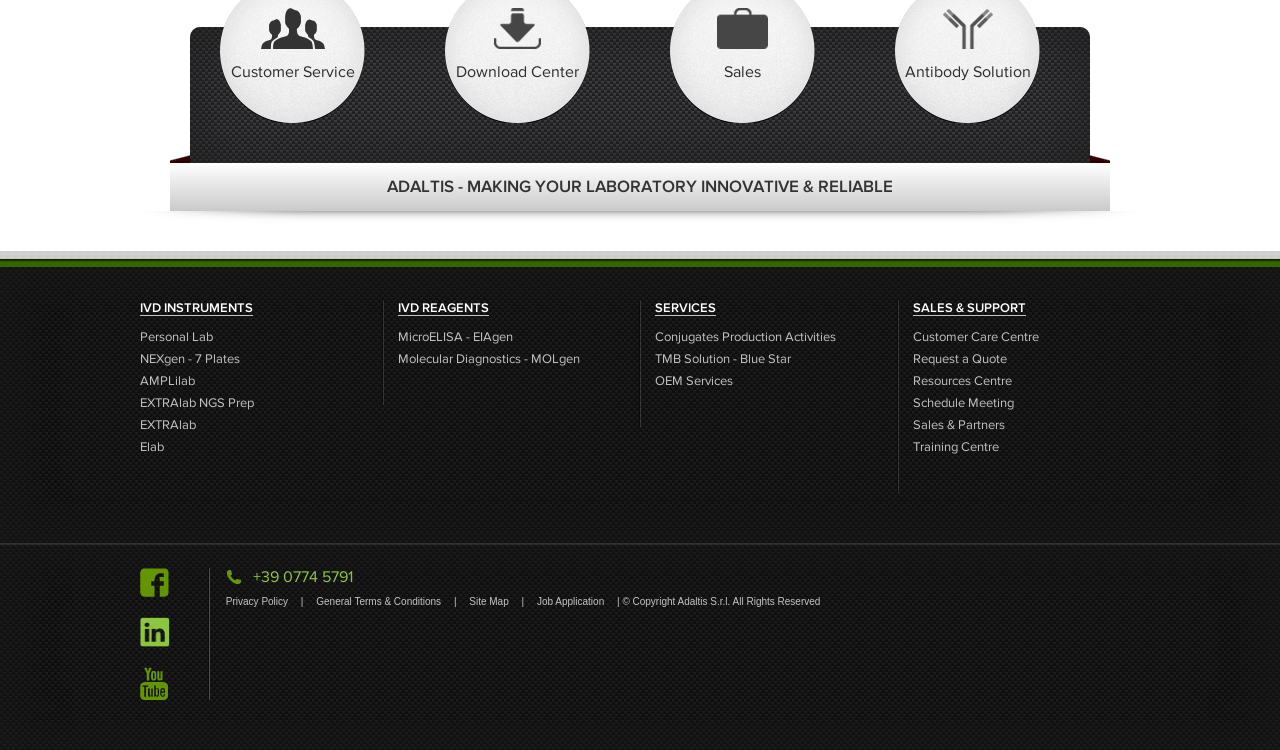Can you find the bounding box coordinates for the element that needs to be clicked to execute this instruction: "View Antibody Solution"? The coordinates should be given as four float numbers between 0 and 1, i.e., [left, top, right, bottom].

[0.736, 0.011, 0.775, 0.066]